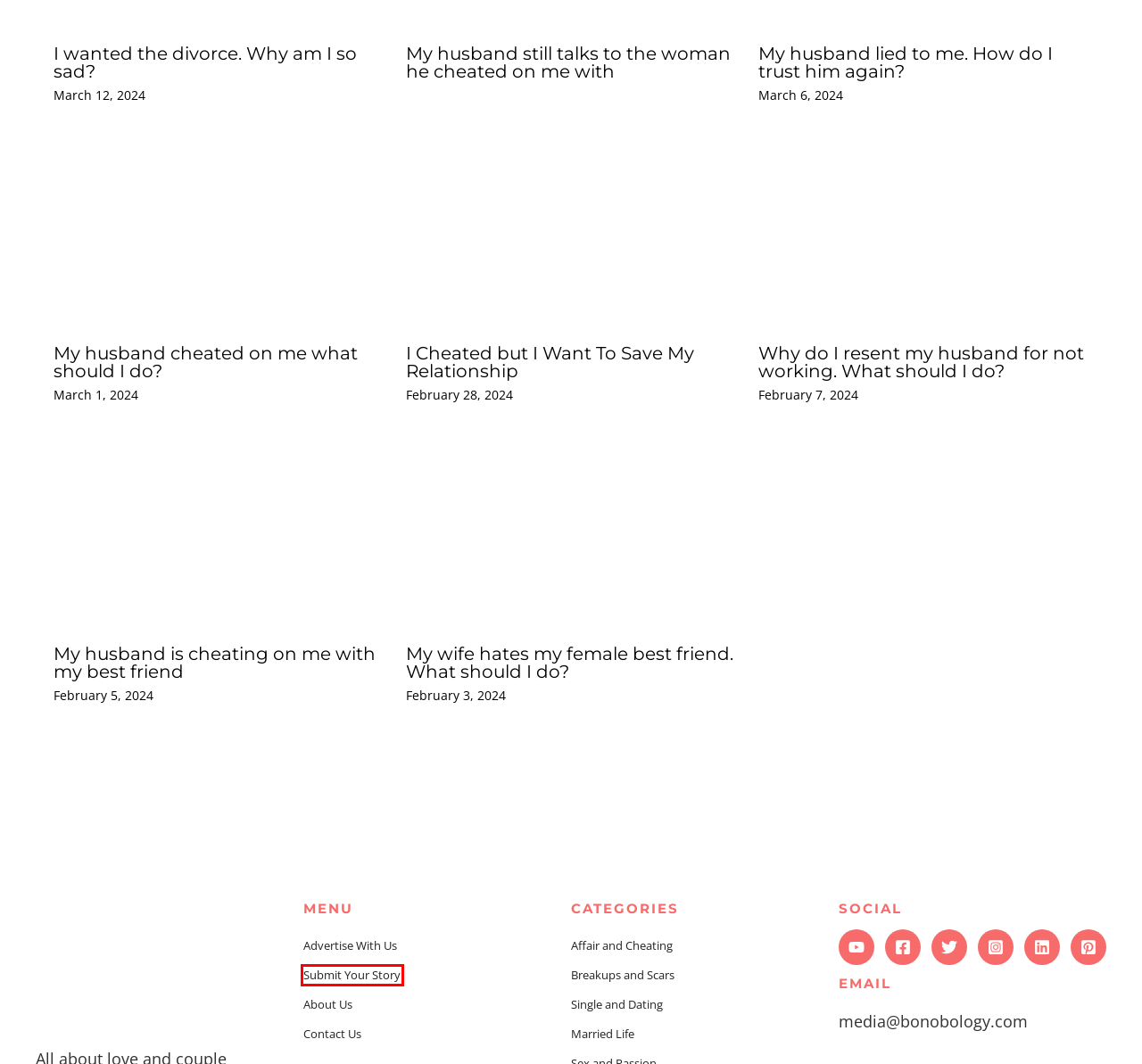Consider the screenshot of a webpage with a red bounding box around an element. Select the webpage description that best corresponds to the new page after clicking the element inside the red bounding box. Here are the candidates:
A. Why do I resent my husband for not working. What should I do?
B. Submit Your Story - Bonobology.com
C. My husband cheated on me what should I do?
D. I Cheated but I Want To Save My Relationship
E. My husband is cheating on me with my best friend
F. Breakups And Scars, Heartbreak, Healing After Breakup, Moving On
G. Single and Dating Life, Dating Advice, Dating Tips, Dating Do's and Don'ts
H. Married Life, Marriage Problems, Marriage Compatibility, Help and Support

B